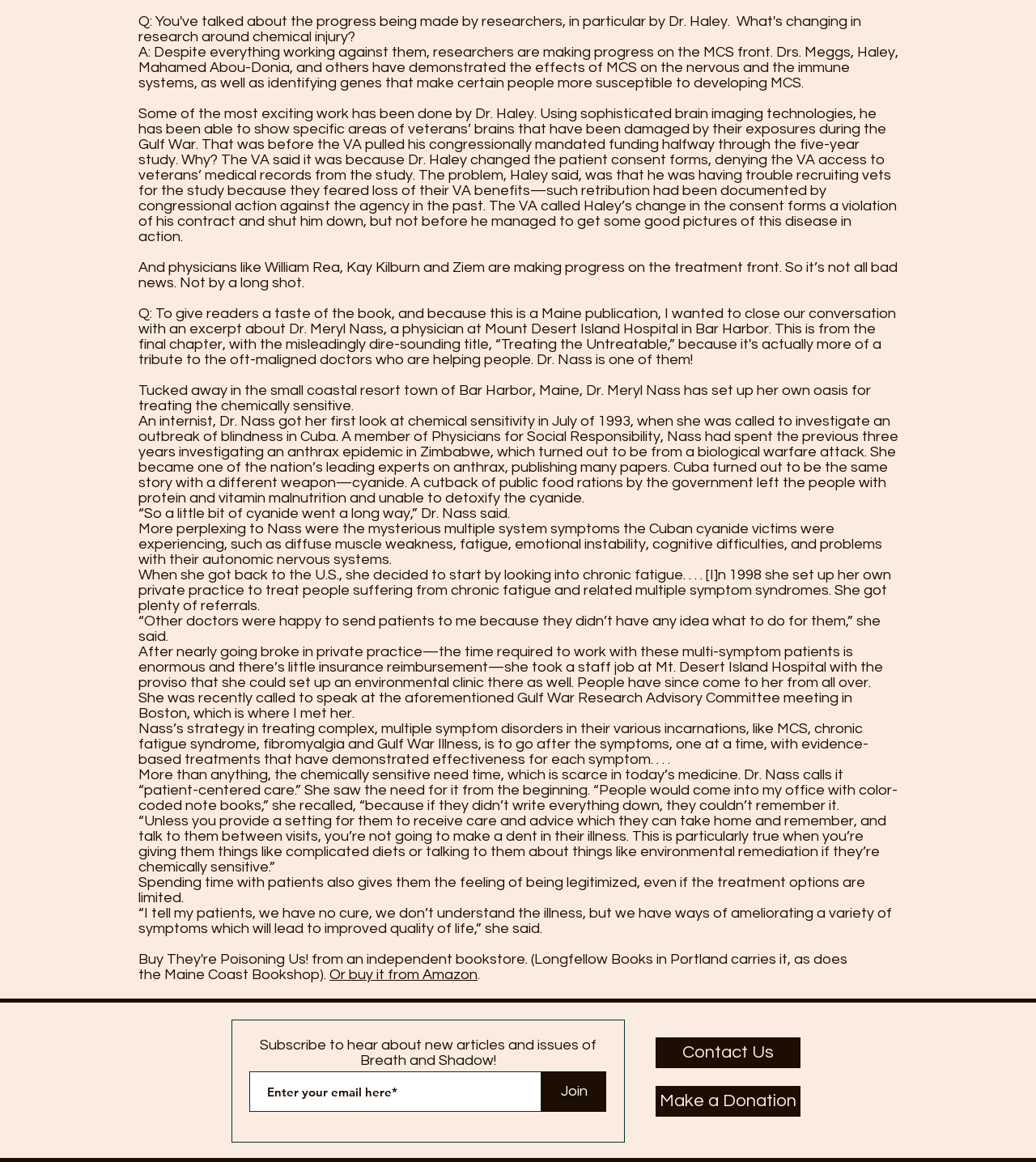Find the bounding box coordinates of the clickable element required to execute the following instruction: "Click the link to Dr. Meryl Nass, a physician at Mount Desert Island Hospital". Provide the coordinates as four float numbers between 0 and 1, i.e., [left, top, right, bottom].

[0.279, 0.276, 0.655, 0.29]